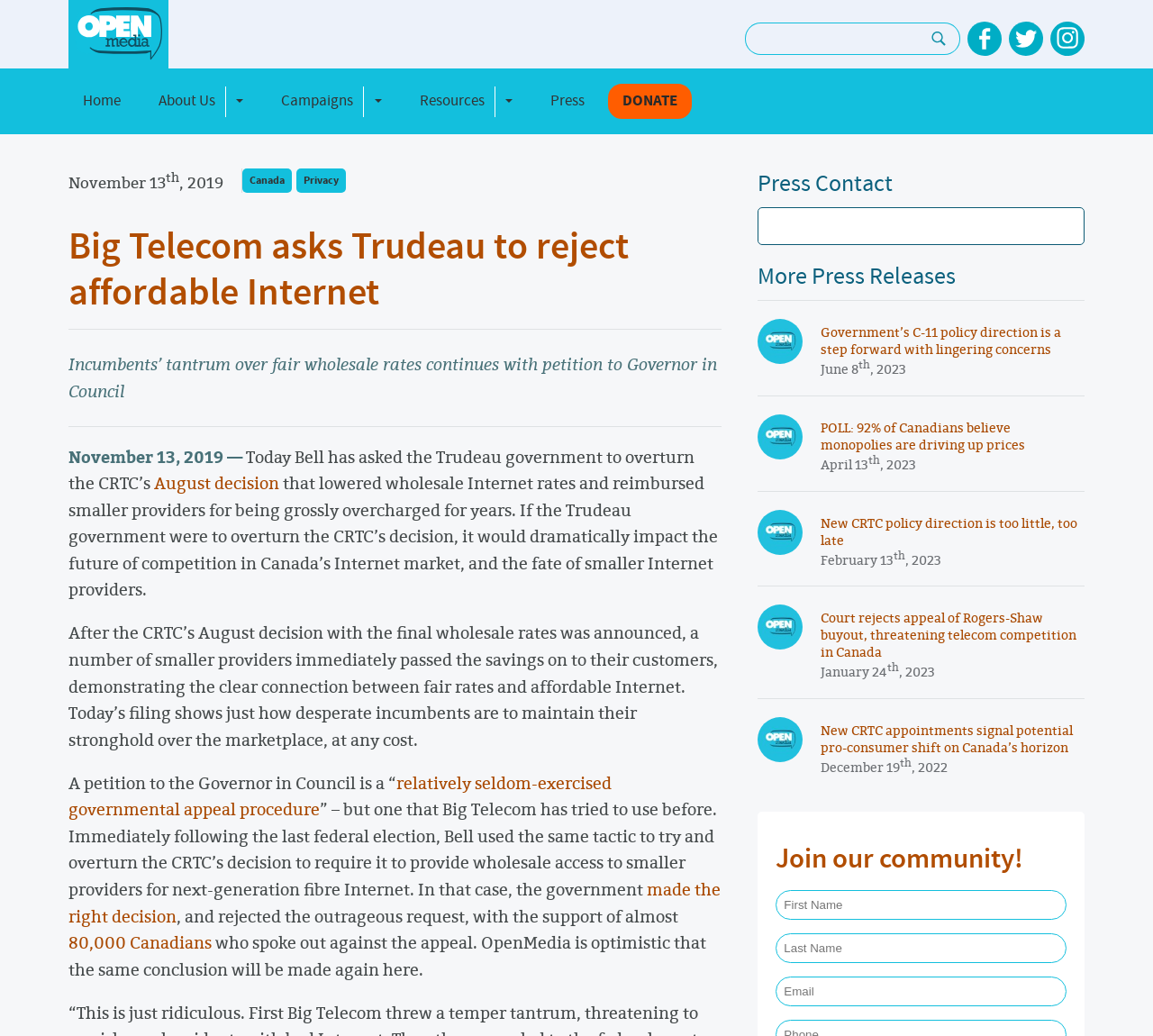Answer this question in one word or a short phrase: How many press releases are listed?

5